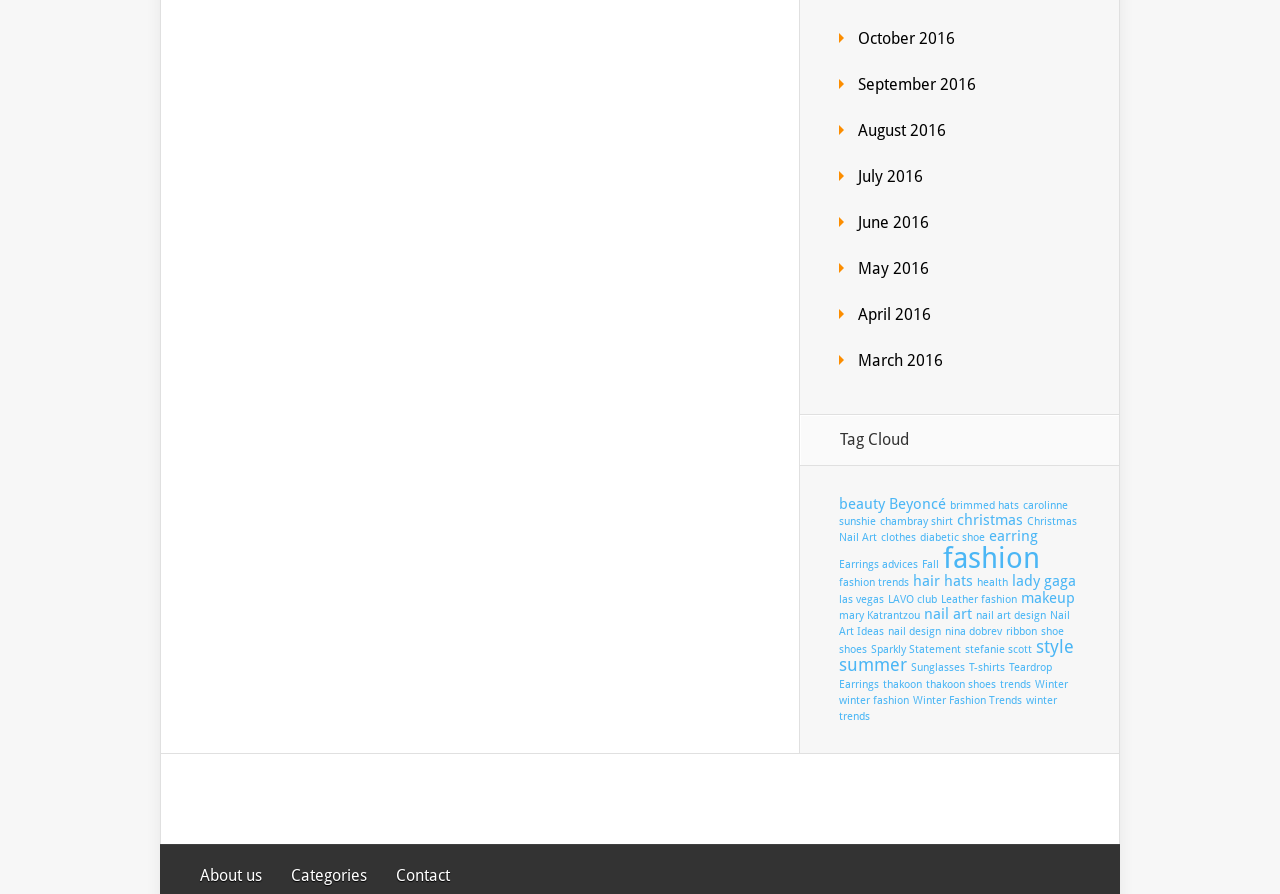Find the coordinates for the bounding box of the element with this description: "Winter Fashion Trends".

[0.713, 0.776, 0.798, 0.79]